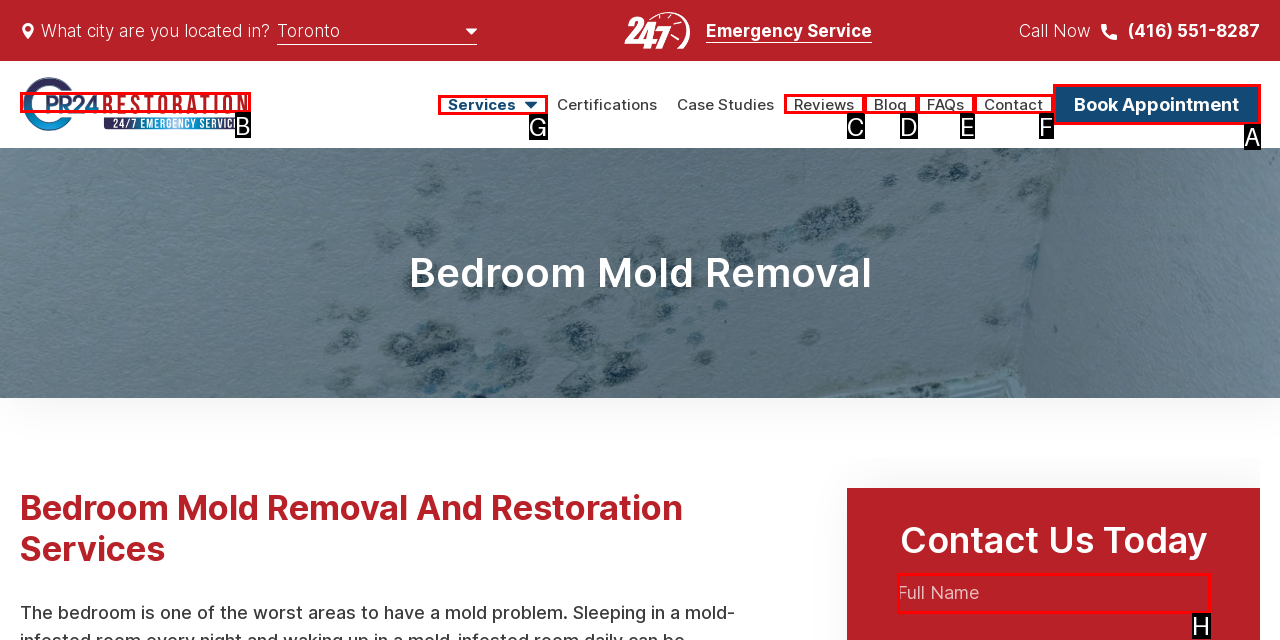Identify which option matches the following description: alt="CPR 24 Restoration"
Answer by giving the letter of the correct option directly.

B